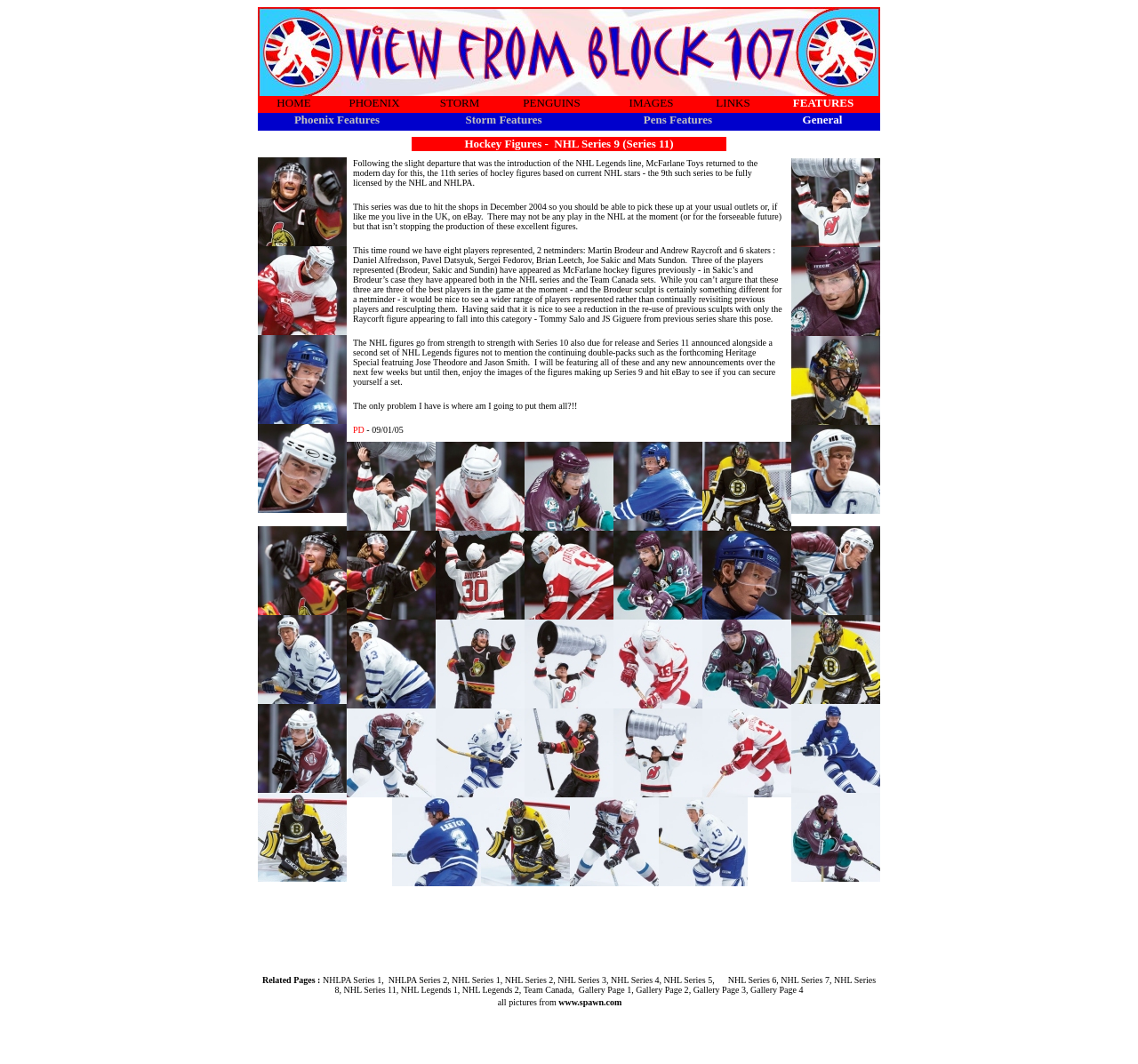What is the main topic of this webpage?
Kindly give a detailed and elaborate answer to the question.

Based on the content of the webpage, it appears to be discussing McFarlane Toys Hockey Action Figures, specifically the NHL Series 9. The webpage provides information about the figures, including images and descriptions of the players represented.